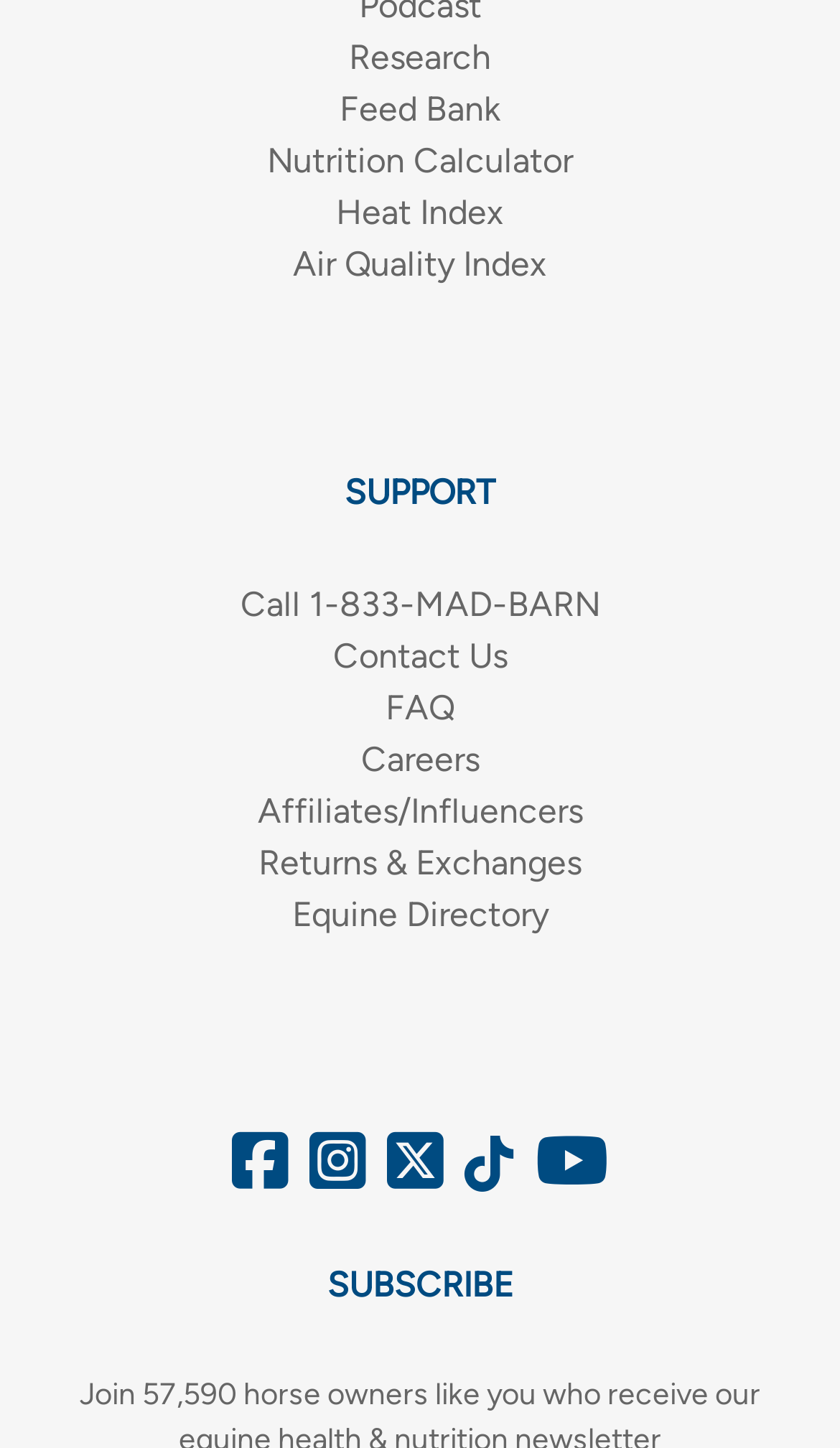How many links are under the 'SUPPORT' heading?
Using the details shown in the screenshot, provide a comprehensive answer to the question.

The 'SUPPORT' heading is located at [0.077, 0.323, 0.923, 0.359] and it has 7 links underneath it, which are 'Call 1-833-MAD-BARN', 'Contact Us', 'FAQ', 'Careers', 'Affiliates/Influencers', 'Returns & Exchanges', and 'Equine Directory'.